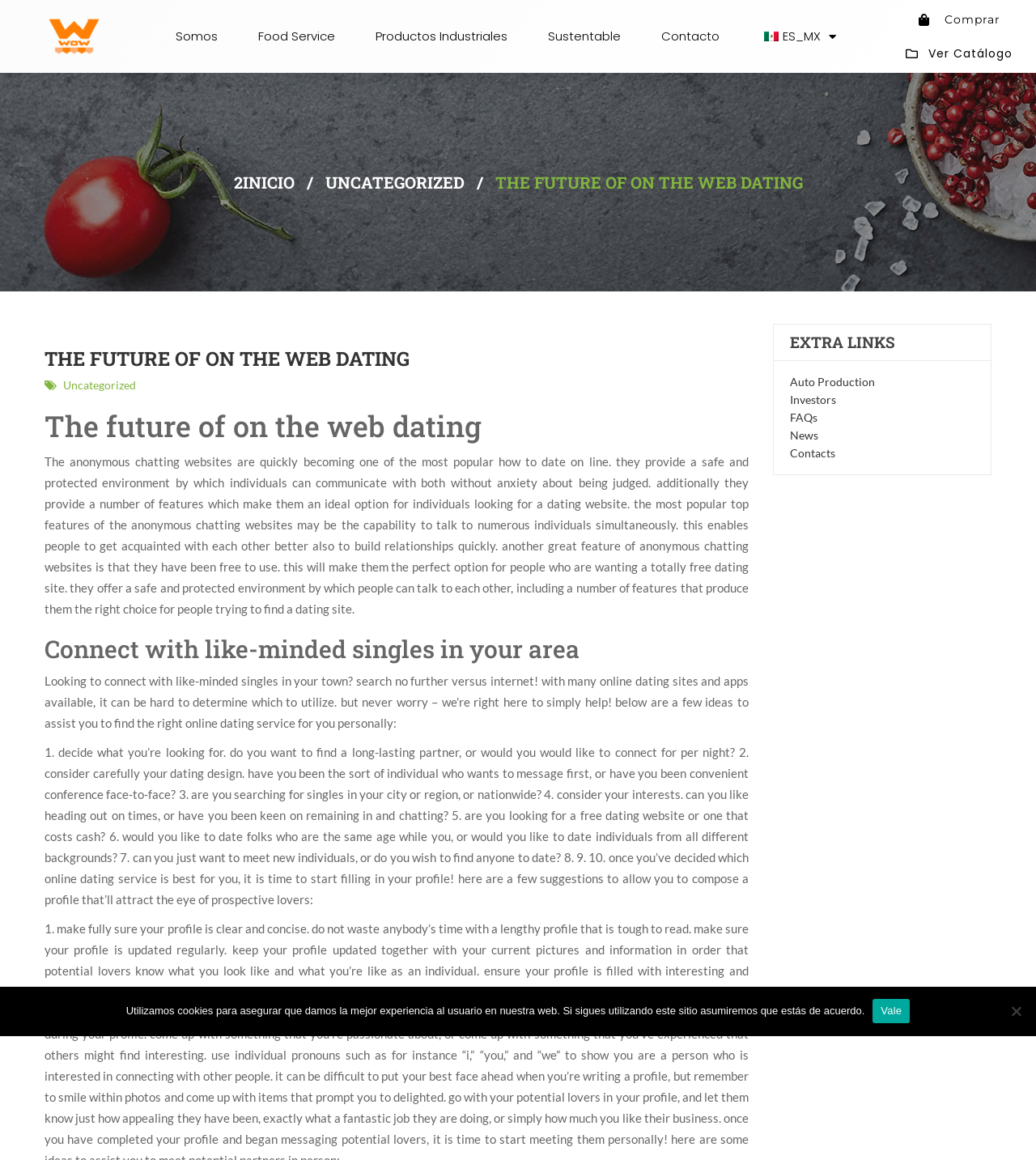Determine the bounding box coordinates for the UI element described. Format the coordinates as (top-left x, top-left y, bottom-right x, bottom-right y) and ensure all values are between 0 and 1. Element description: News

[0.762, 0.369, 0.79, 0.381]